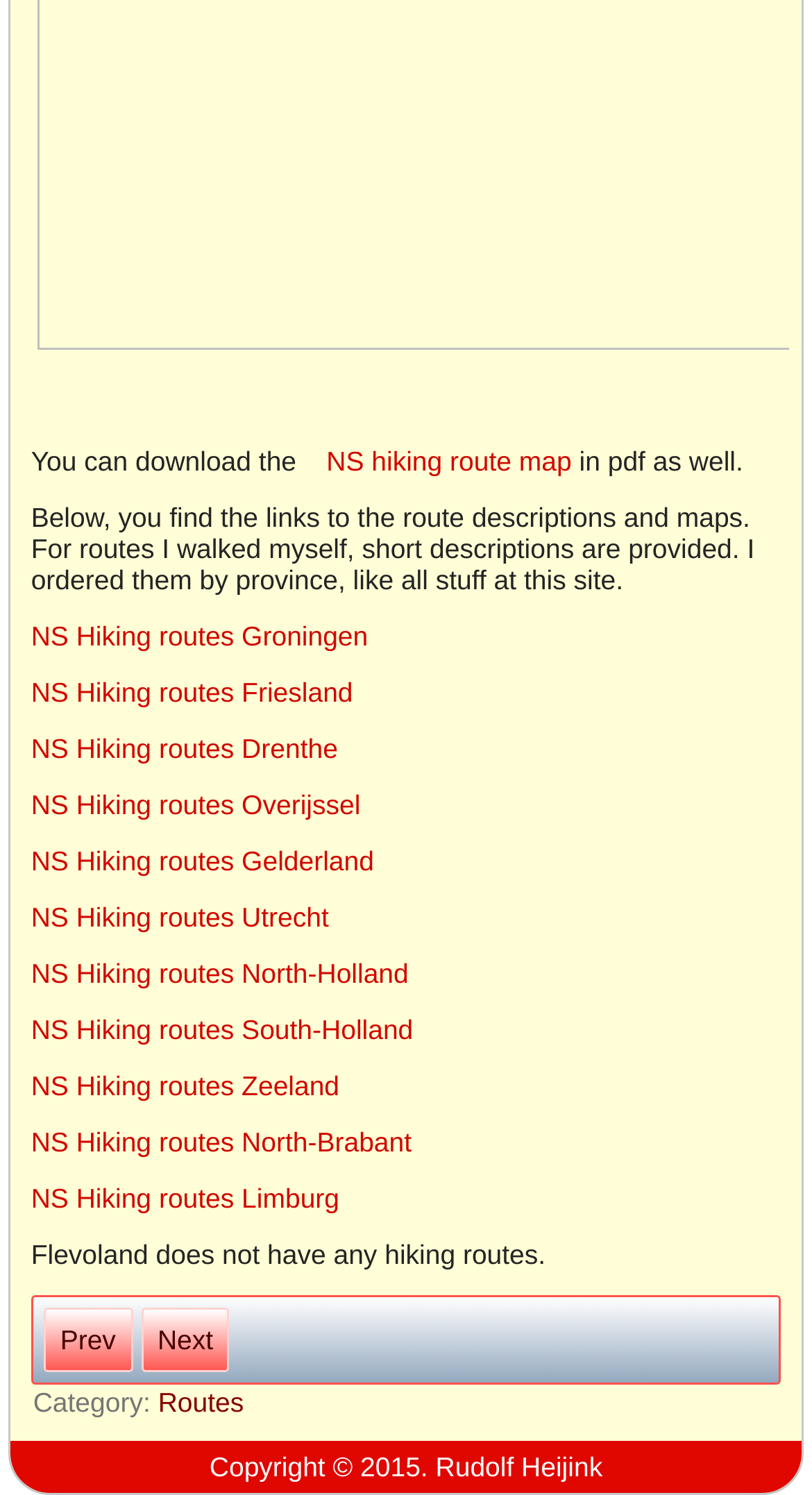Using the webpage screenshot, find the UI element described by Home. Provide the bounding box coordinates in the format (top-left x, top-left y, bottom-right x, bottom-right y), ensuring all values are floating point numbers between 0 and 1.

None